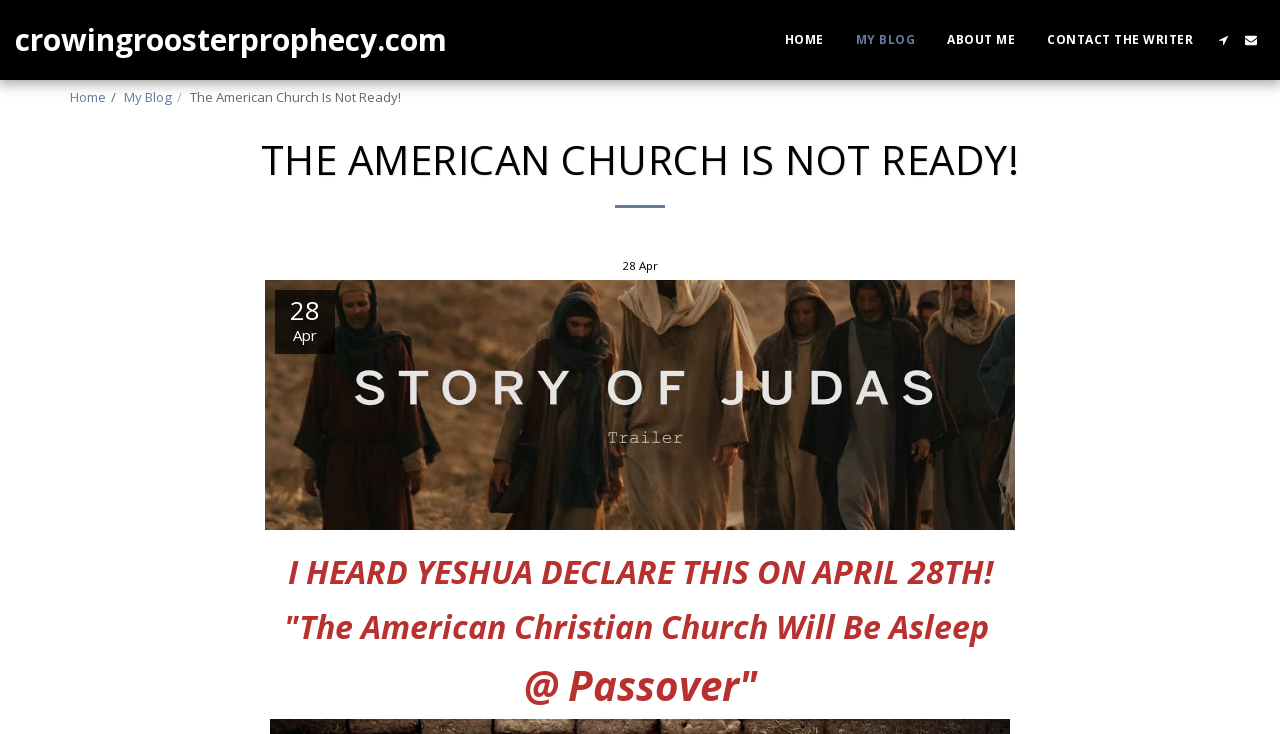Determine the bounding box coordinates for the UI element with the following description: "My Blog". The coordinates should be four float numbers between 0 and 1, represented as [left, top, right, bottom].

[0.097, 0.12, 0.134, 0.144]